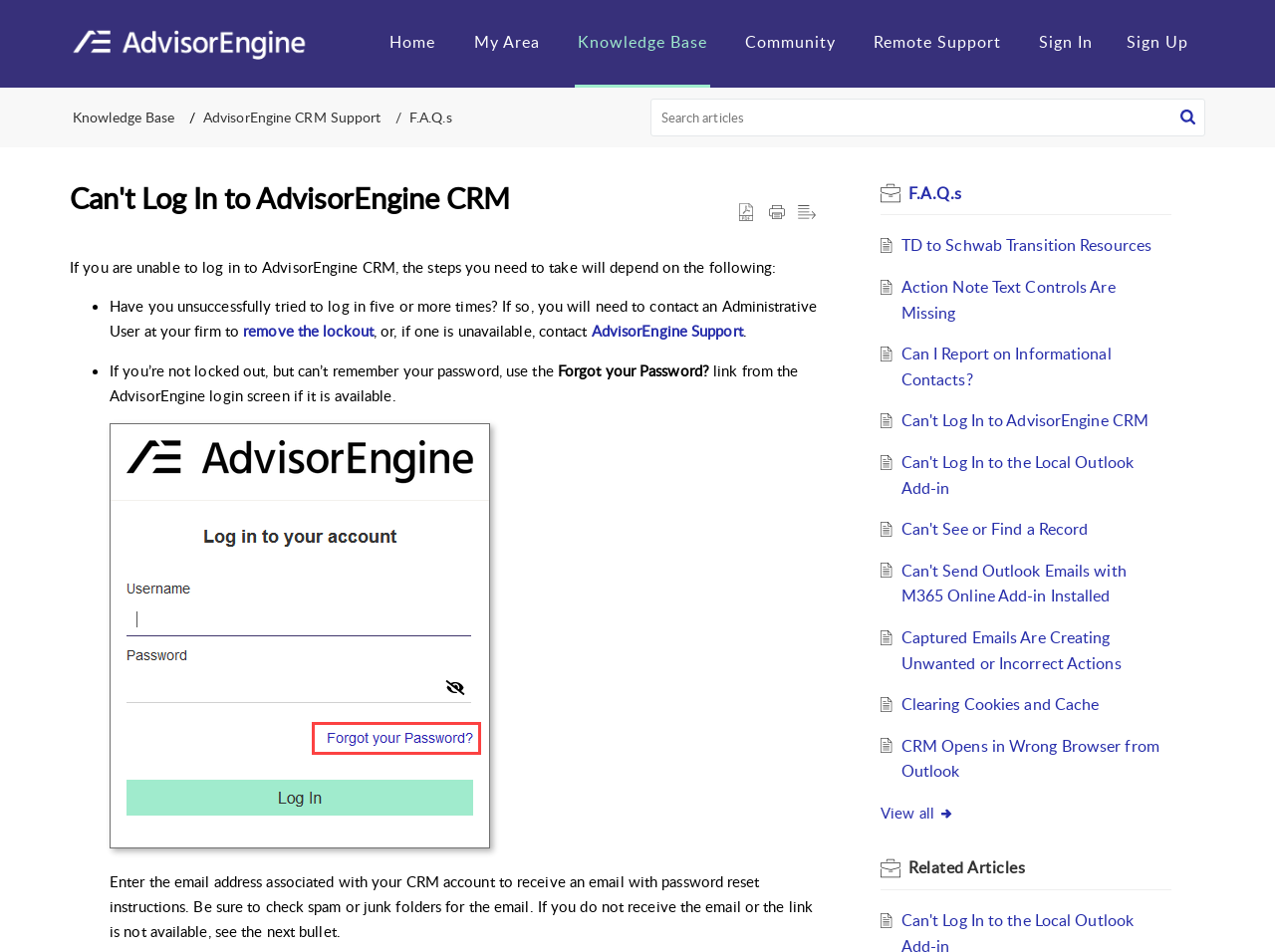What is the 'Reader view' button for?
Please provide a comprehensive answer based on the visual information in the image.

The 'Reader view' button is a generic element on the webpage, but its specific purpose is not clearly stated.